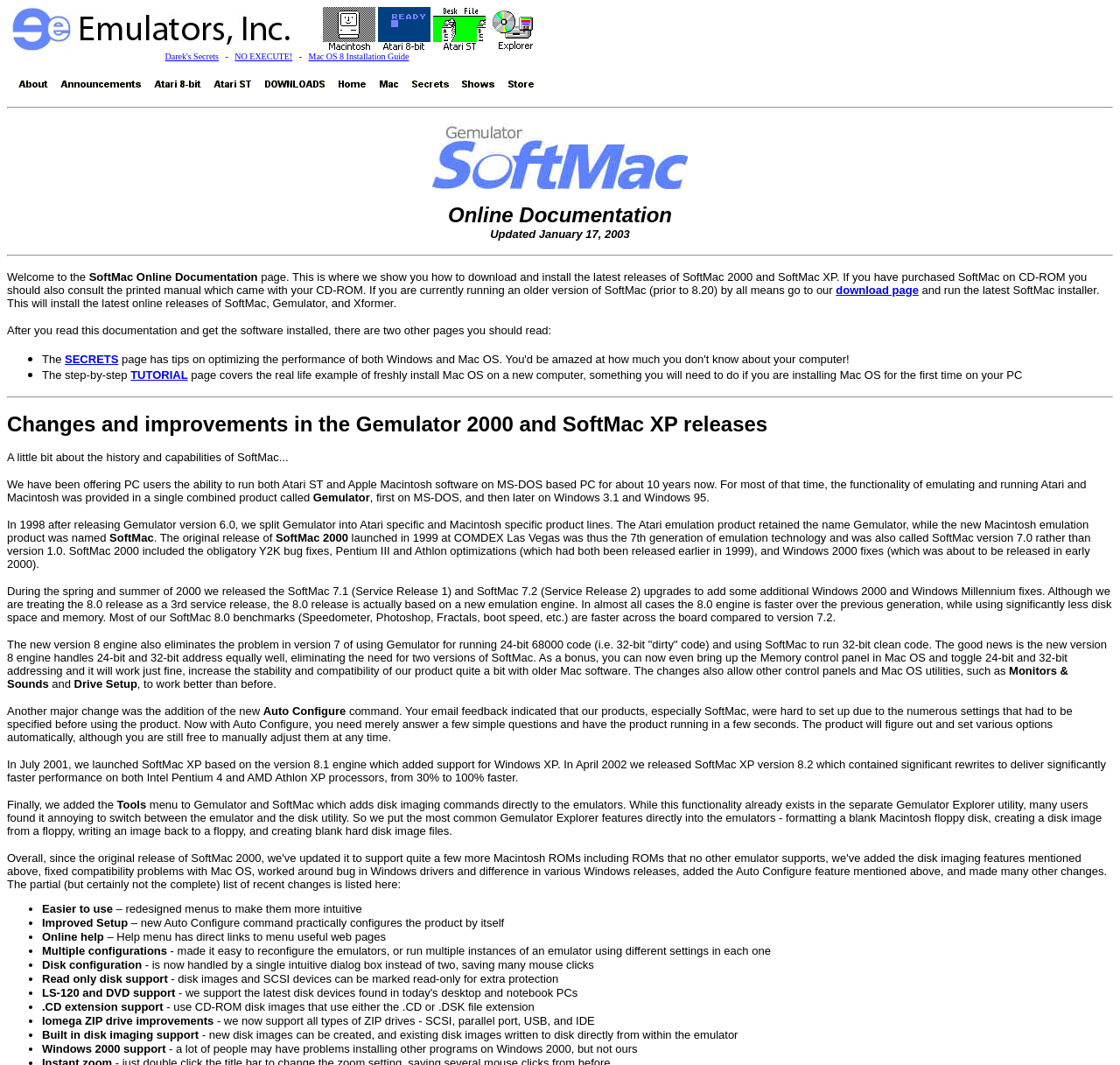Find the bounding box coordinates for the UI element that matches this description: "parent_node: Search name="s" placeholder="Search..."".

None